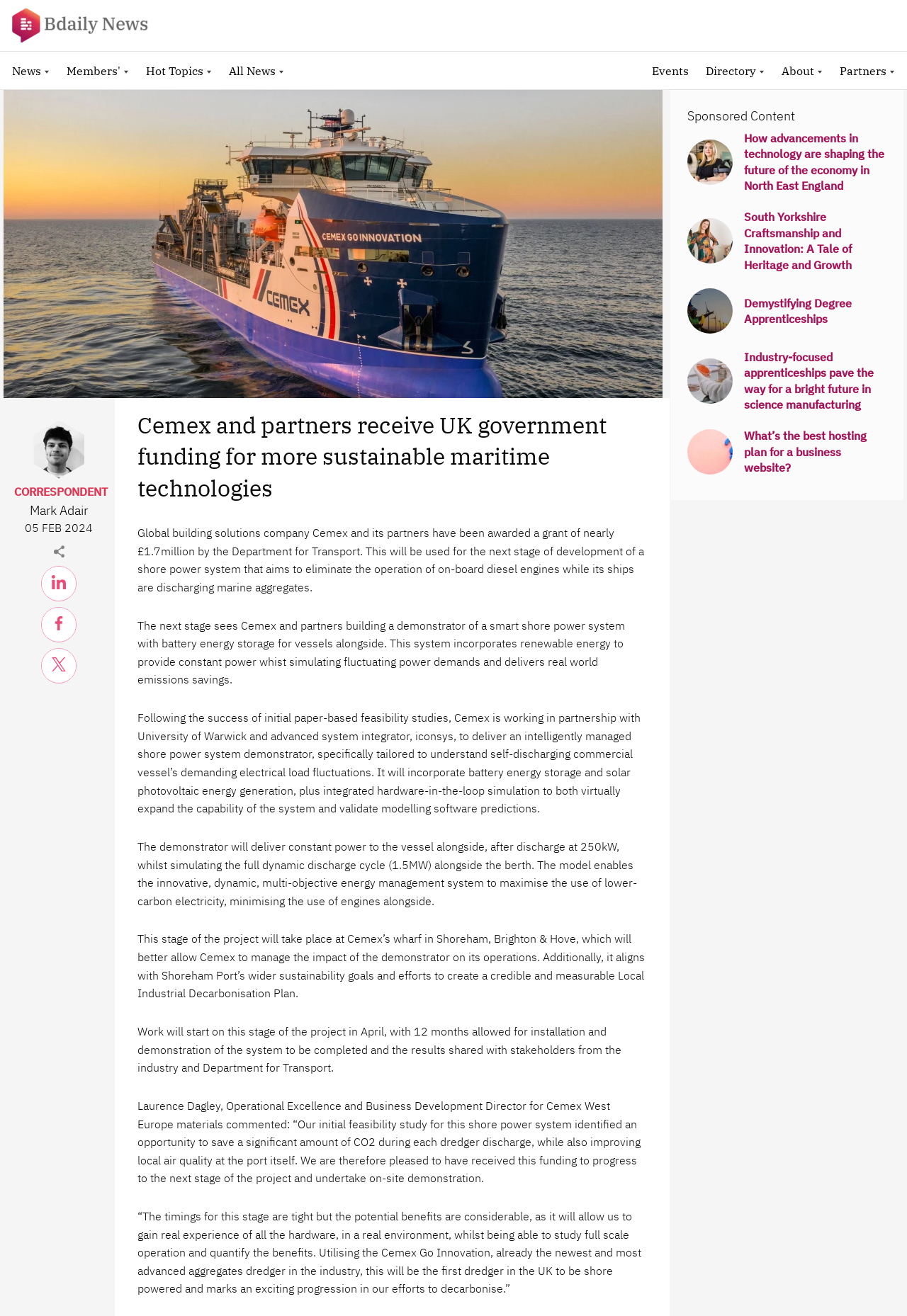Locate the bounding box coordinates of the area that needs to be clicked to fulfill the following instruction: "Click on the 'Events' link". The coordinates should be in the format of four float numbers between 0 and 1, namely [left, top, right, bottom].

[0.716, 0.045, 0.762, 0.063]